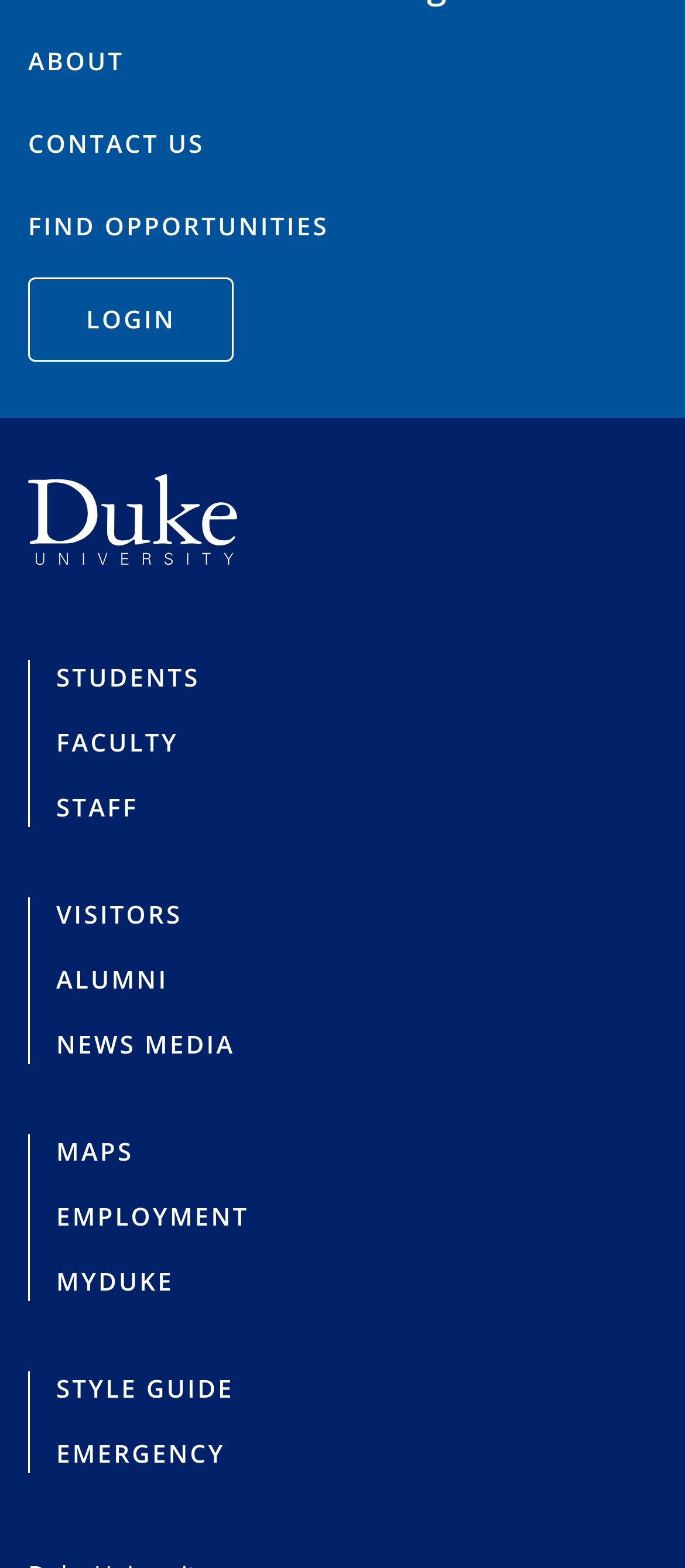How many links are there in the footer?
Use the image to give a comprehensive and detailed response to the question.

There are 11 links in the footer section of the webpage, including 'STUDENTS', 'FACULTY', 'STAFF', 'VISITORS', 'ALUMNI', 'NEWS MEDIA', 'MAPS', 'EMPLOYMENT', 'MYDUKE', 'STYLE GUIDE', and 'EMERGENCY'.